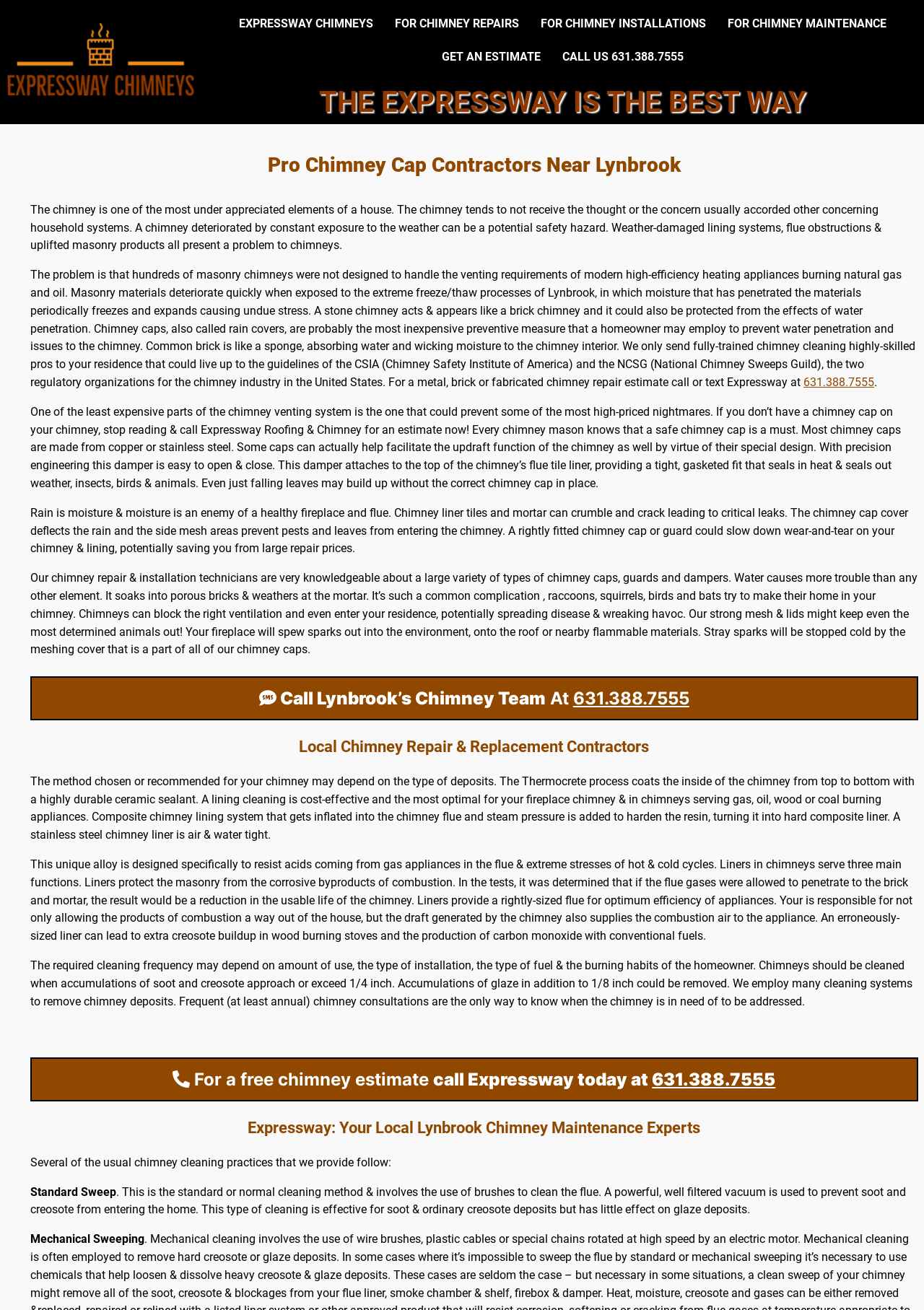Please identify the bounding box coordinates of the element's region that needs to be clicked to fulfill the following instruction: "go to home page". The bounding box coordinates should consist of four float numbers between 0 and 1, i.e., [left, top, right, bottom].

None